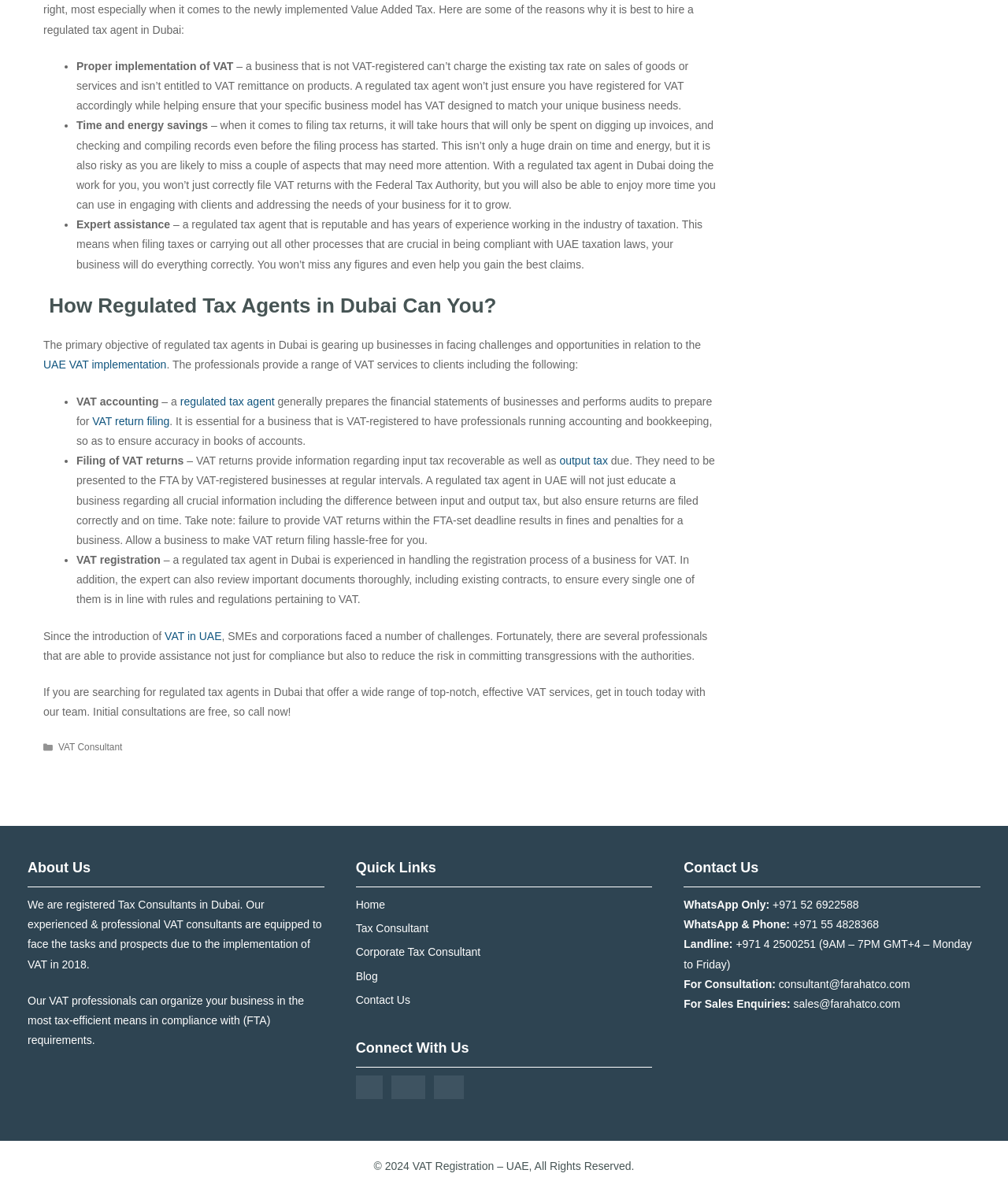Please give a one-word or short phrase response to the following question: 
What is VAT registration?

Registering a business for VAT